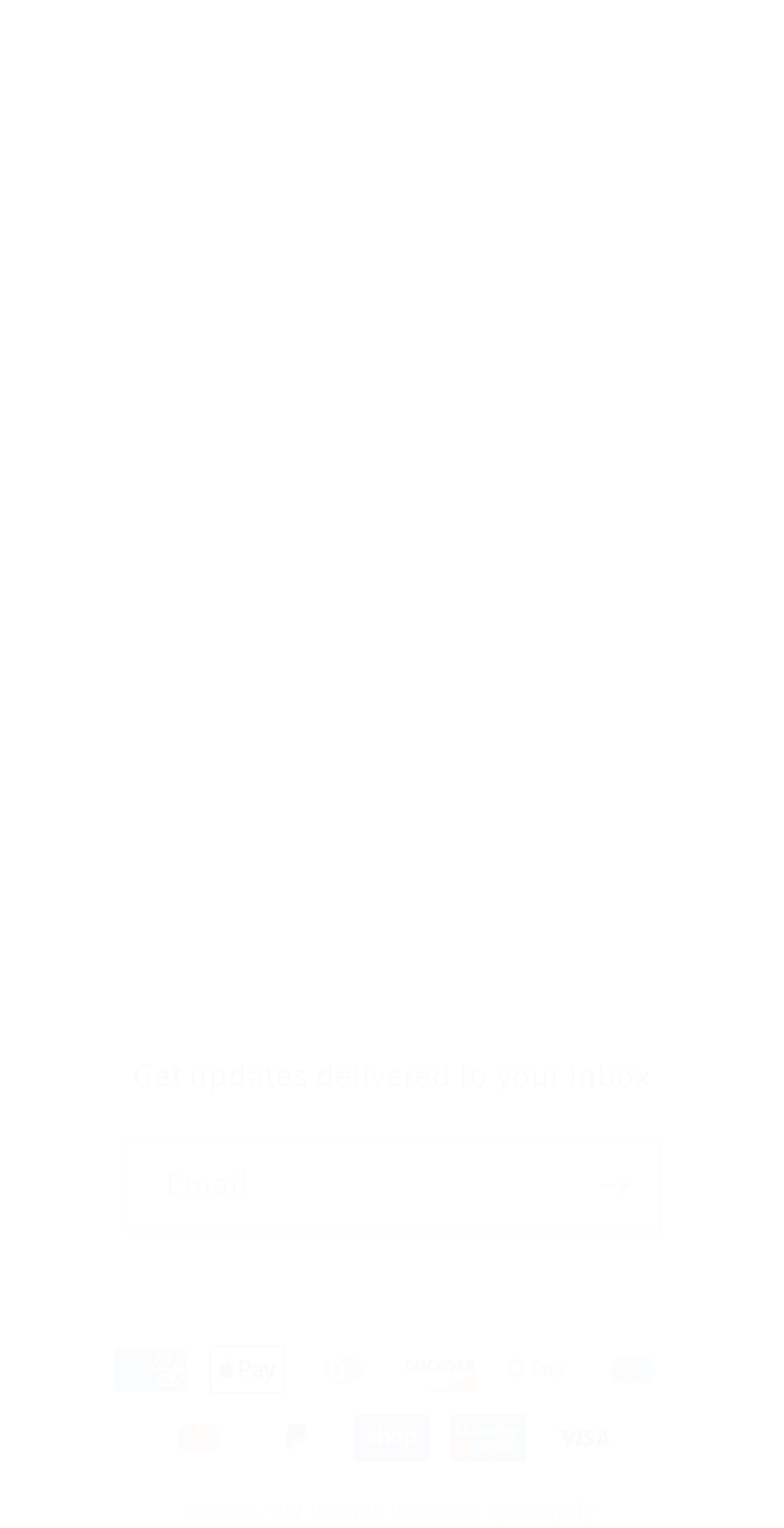Give a concise answer using one word or a phrase to the following question:
How many social media links are present?

3